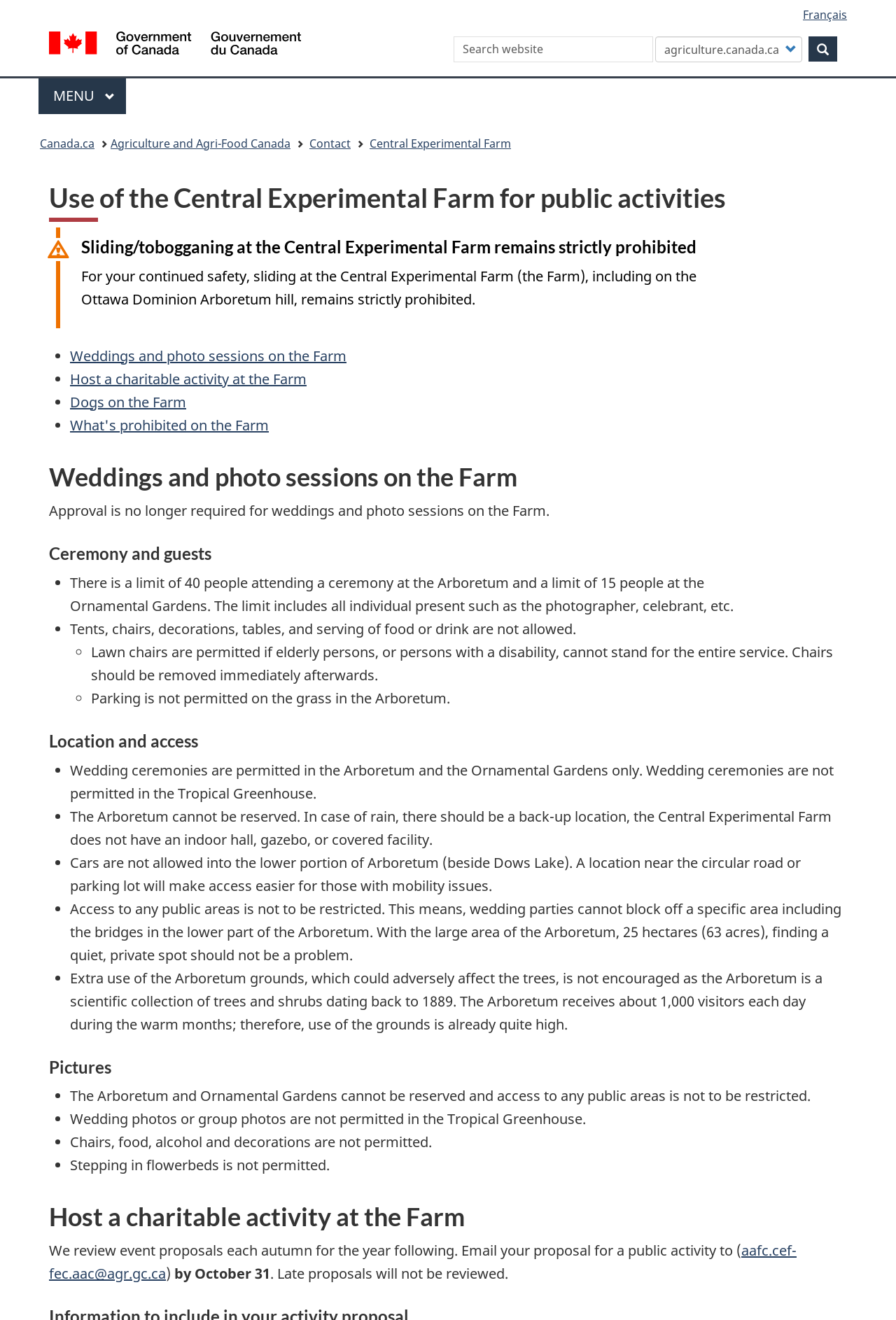What is the limit of people attending a ceremony at the Arboretum?
Using the image as a reference, give a one-word or short phrase answer.

40 people